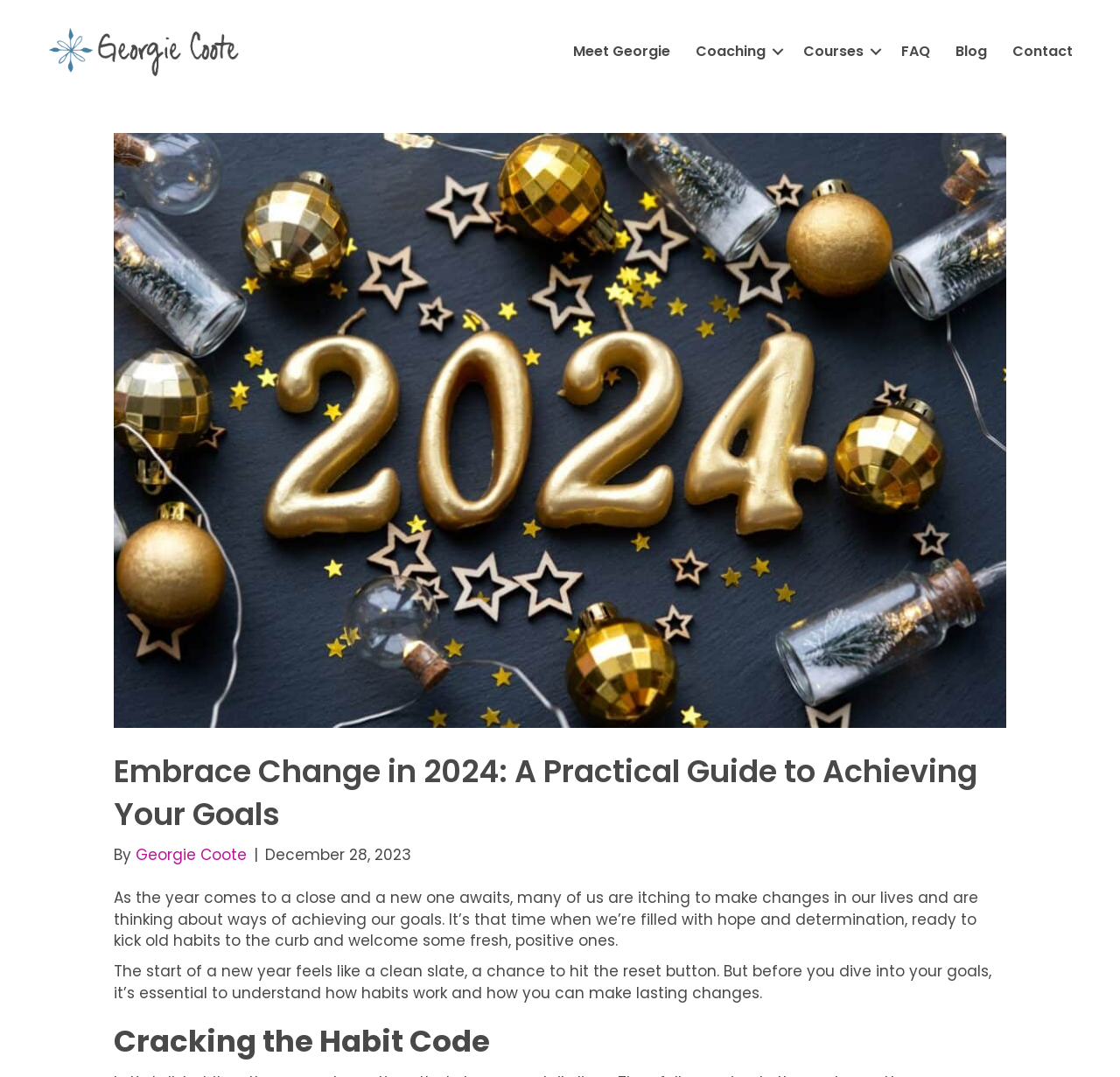Highlight the bounding box of the UI element that corresponds to this description: "Contact".

[0.893, 0.03, 0.969, 0.065]